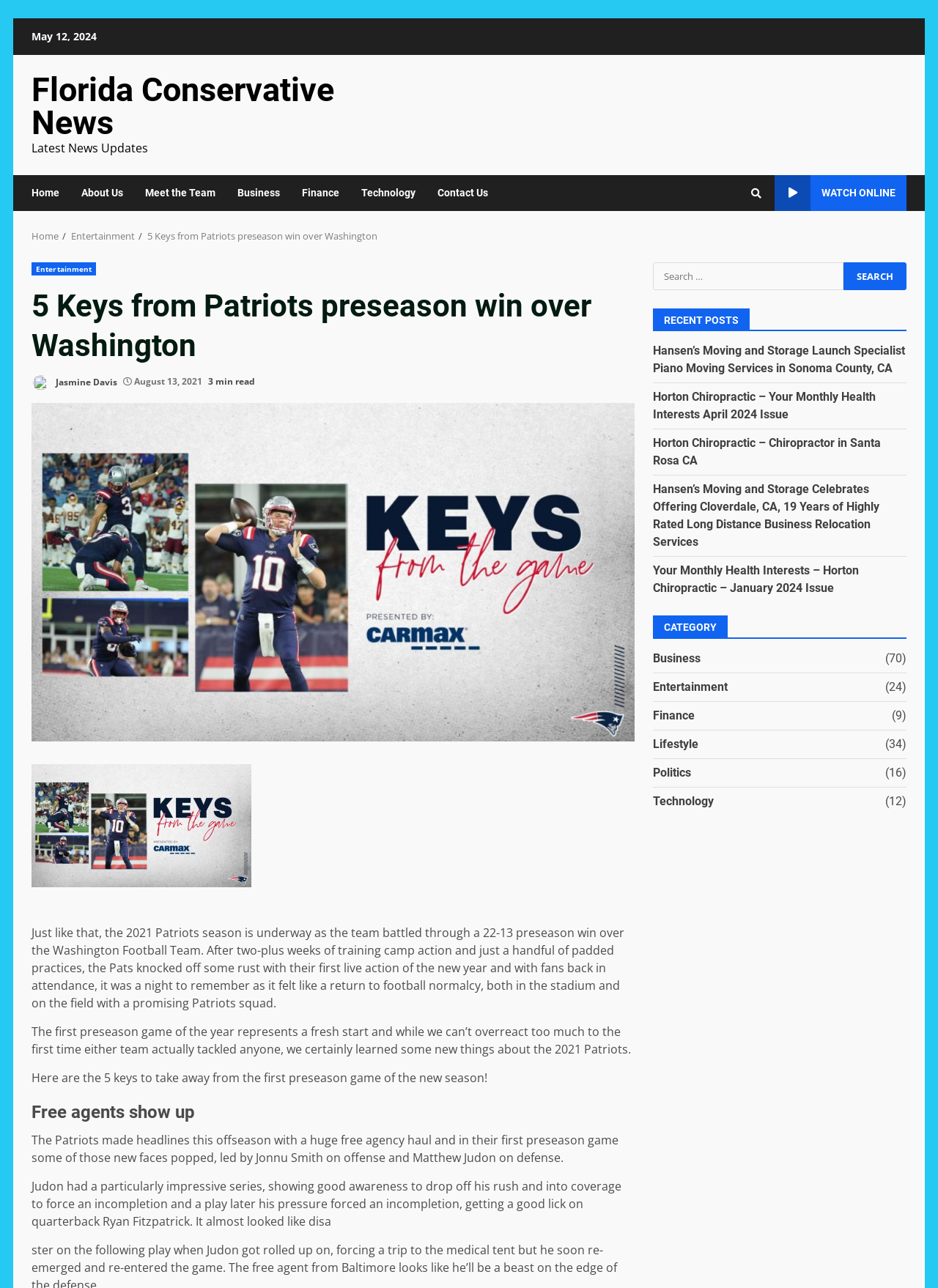What is the date of the article?
Relying on the image, give a concise answer in one word or a brief phrase.

August 13, 2021